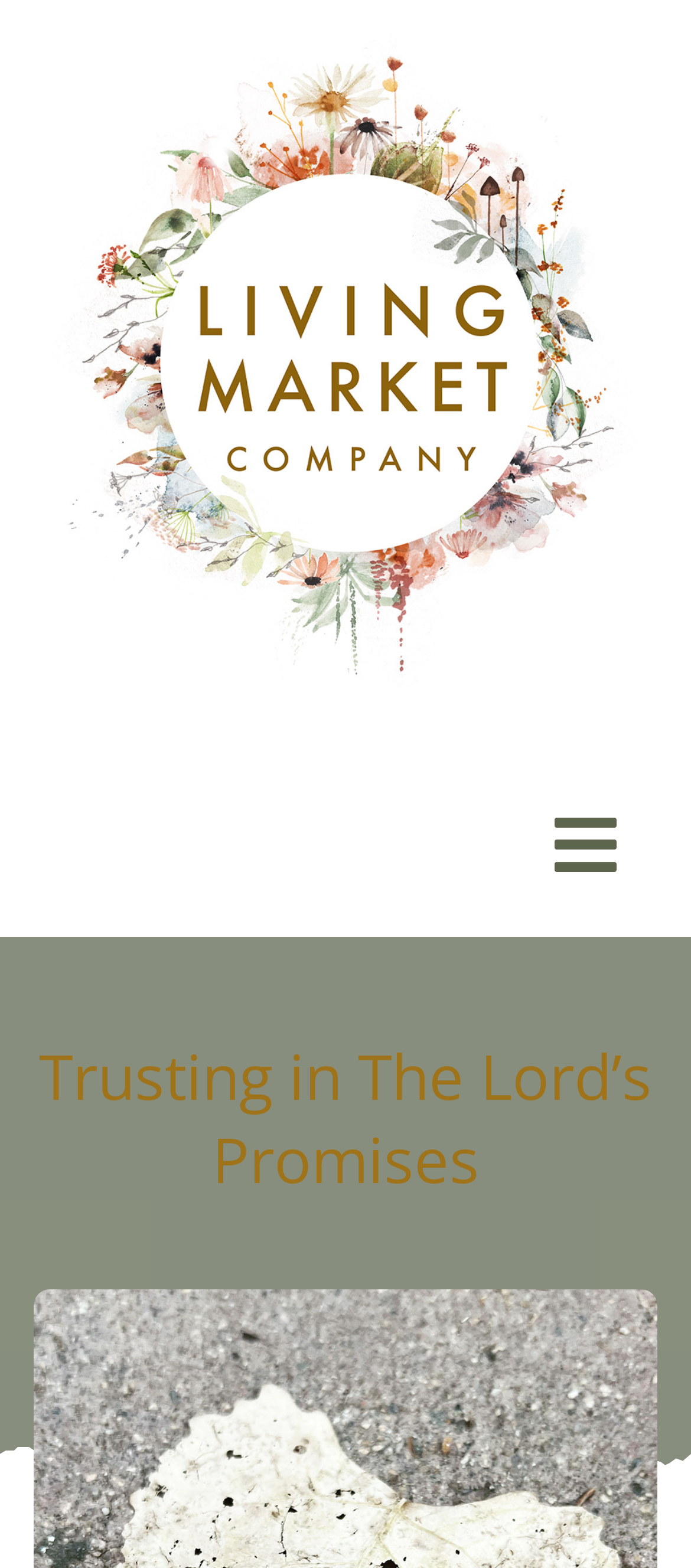Please specify the bounding box coordinates in the format (top-left x, top-left y, bottom-right x, bottom-right y), with values ranging from 0 to 1. Identify the bounding box for the UI component described as follows: alt="Living Market Company Logo"

[0.05, 0.02, 0.95, 0.044]